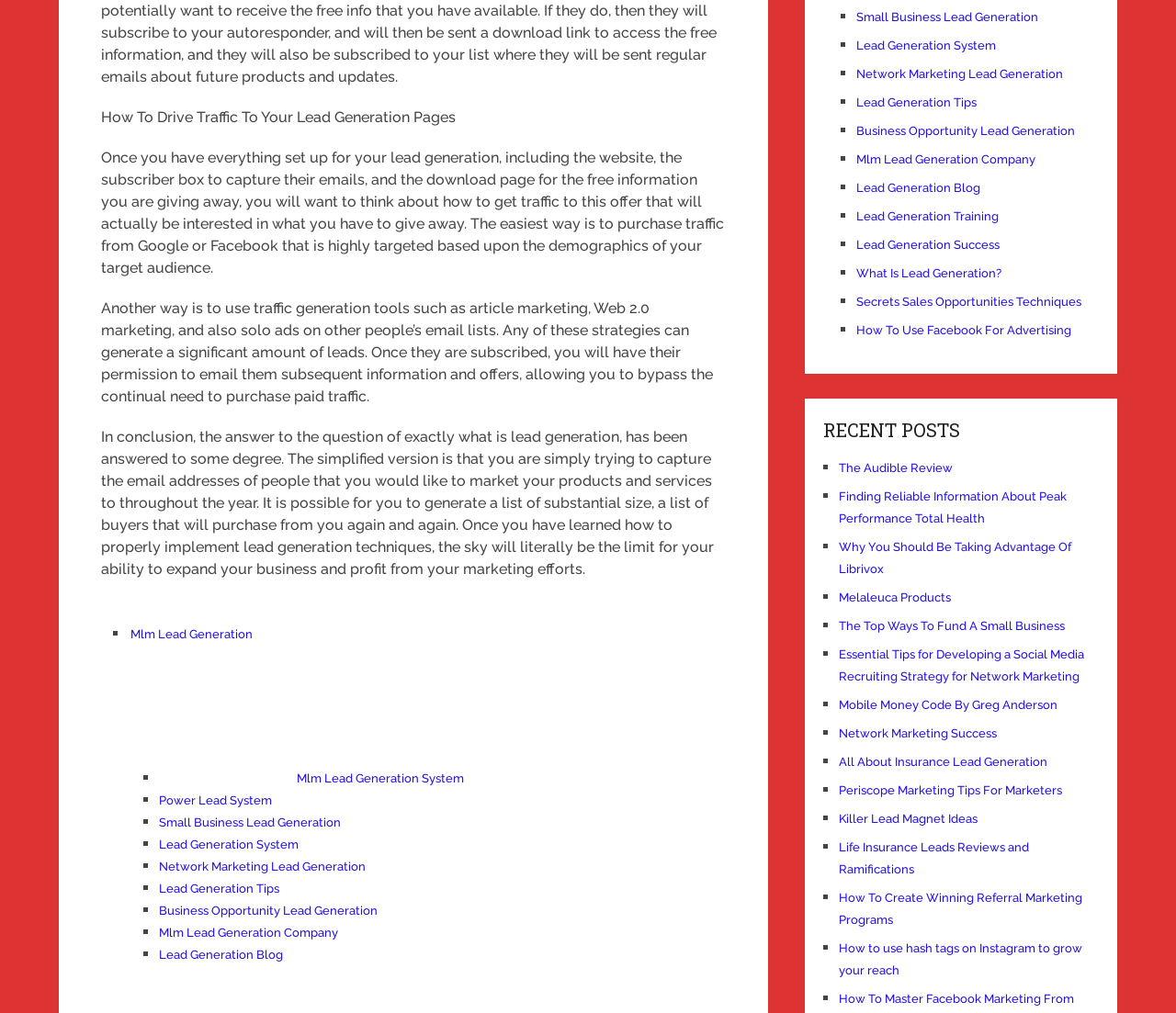Based on the image, provide a detailed response to the question:
What is the purpose of the list of links on the webpage?

The list of links on the webpage appears to be providing related resources and information on lead generation, including different types of lead generation, such as MLM lead generation, and tips for success.